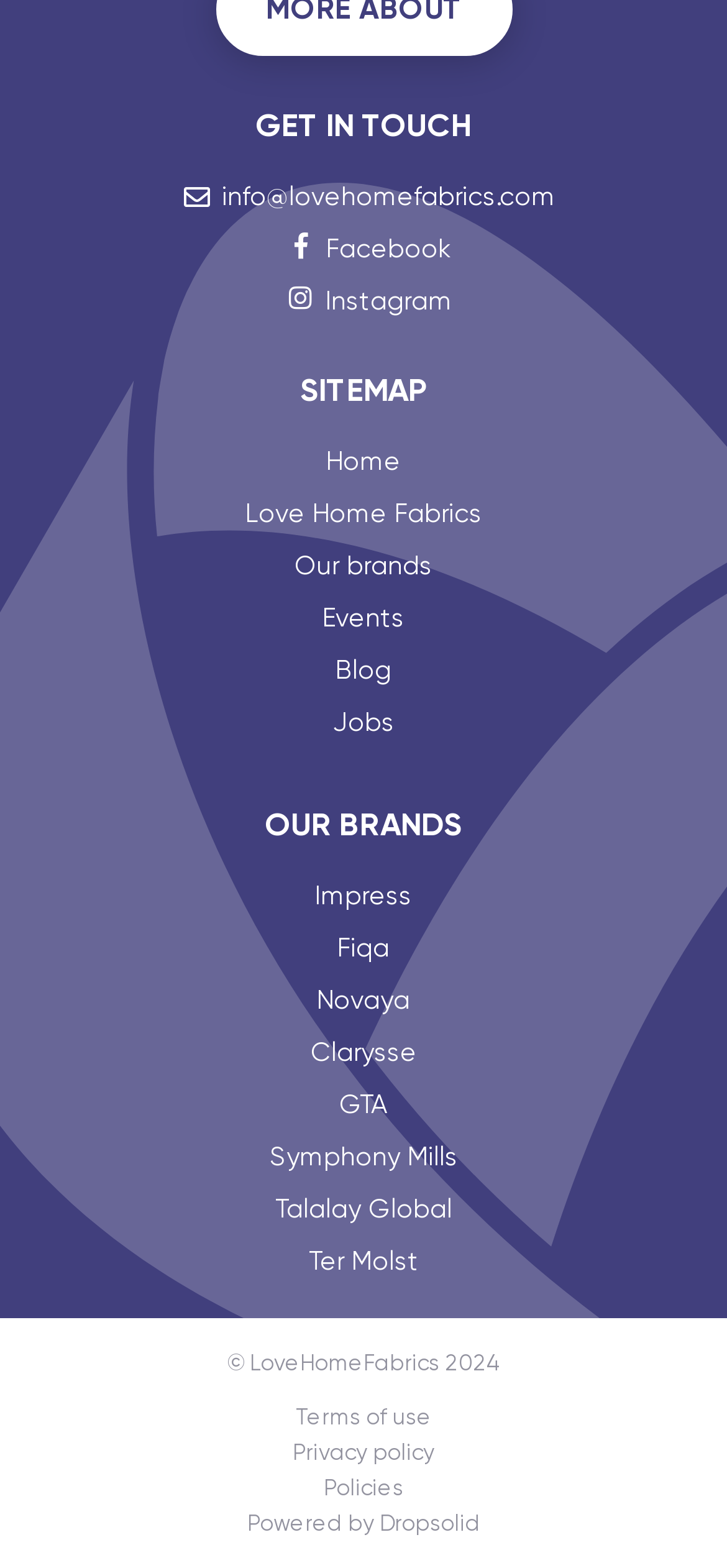Locate the bounding box coordinates of the clickable area needed to fulfill the instruction: "Send an email".

[0.305, 0.113, 0.764, 0.138]